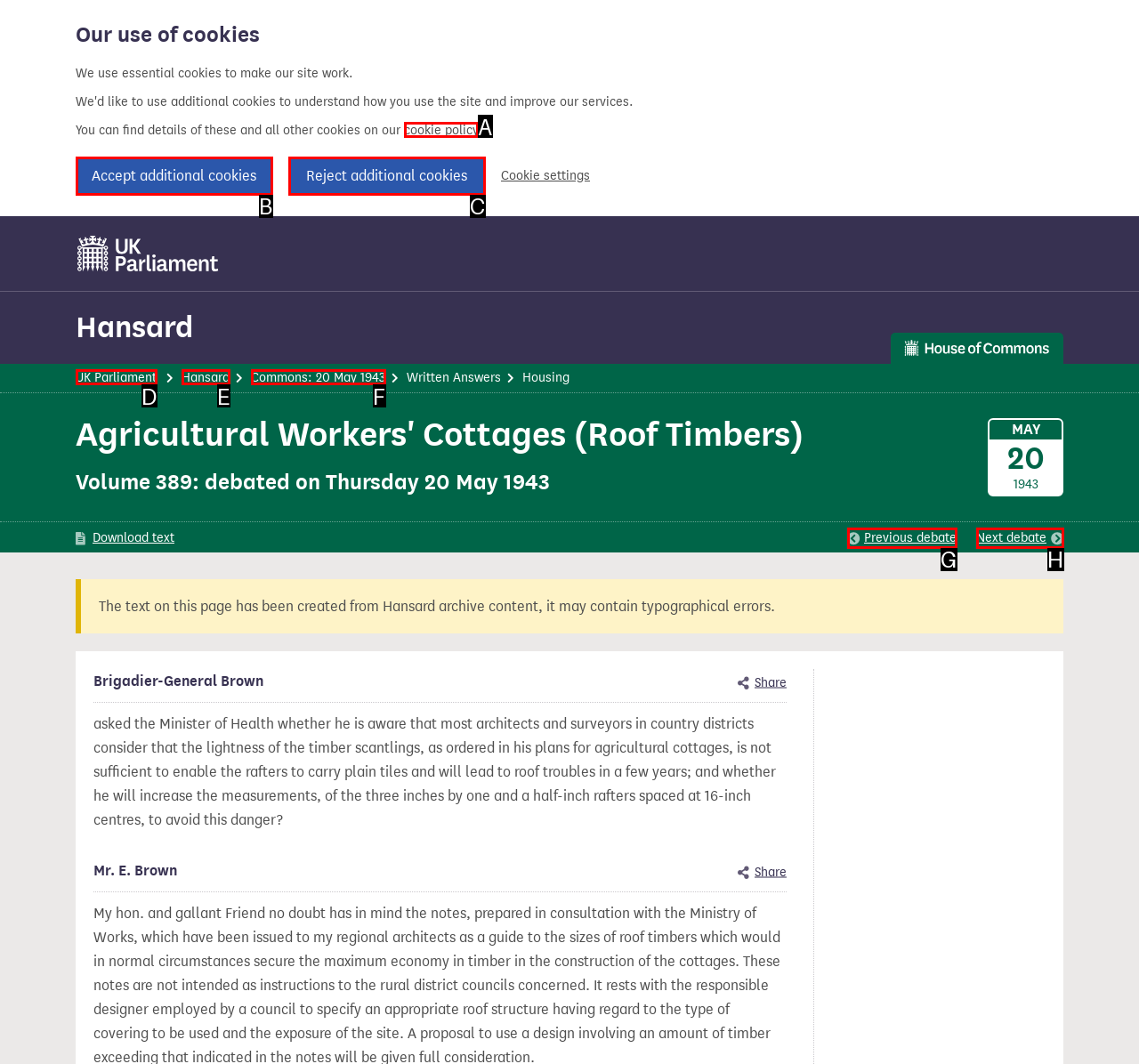Find the UI element described as: Hansard
Reply with the letter of the appropriate option.

E